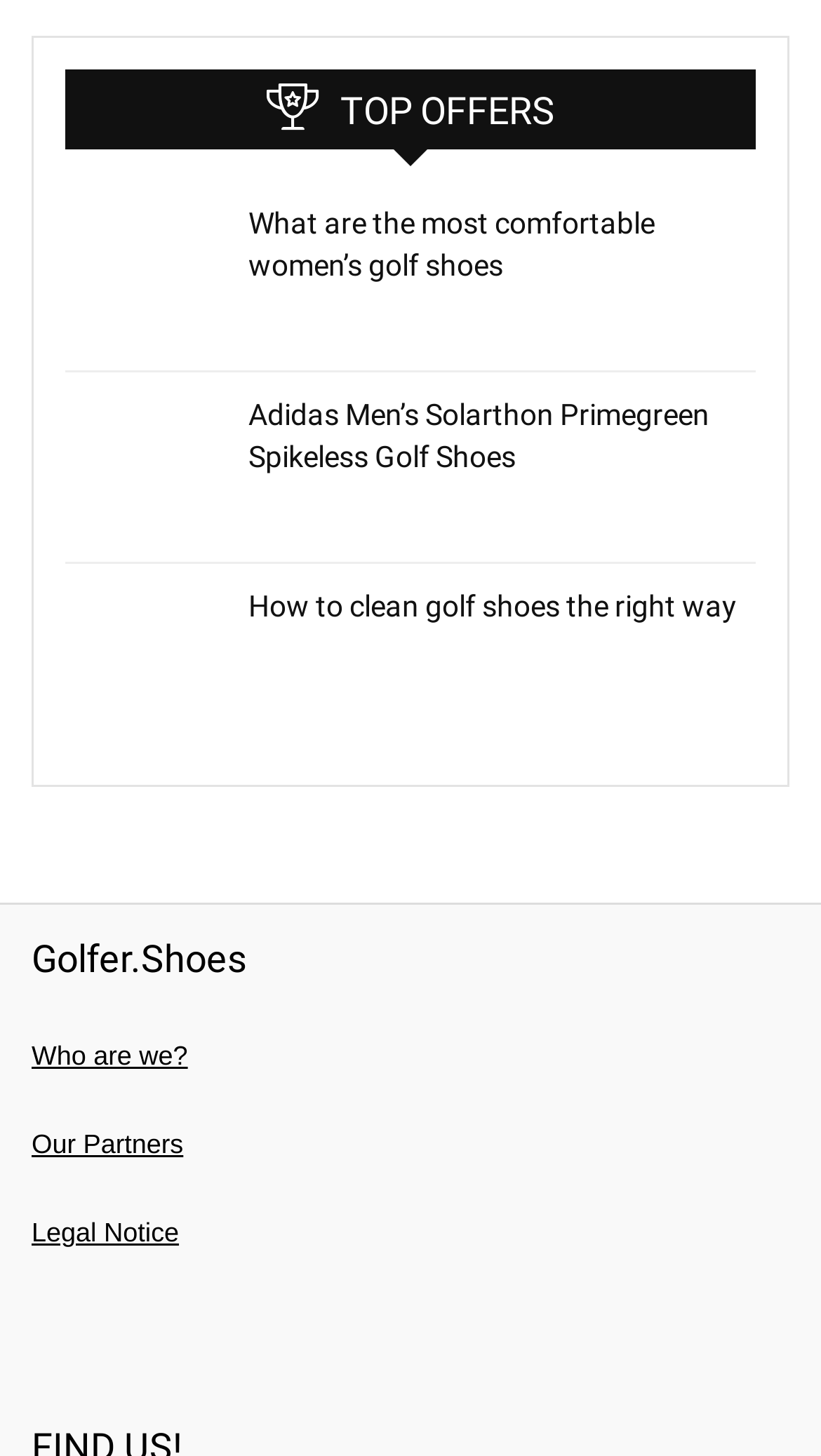Please pinpoint the bounding box coordinates for the region I should click to adhere to this instruction: "Learn about 'Who are we?'".

[0.038, 0.715, 0.229, 0.735]